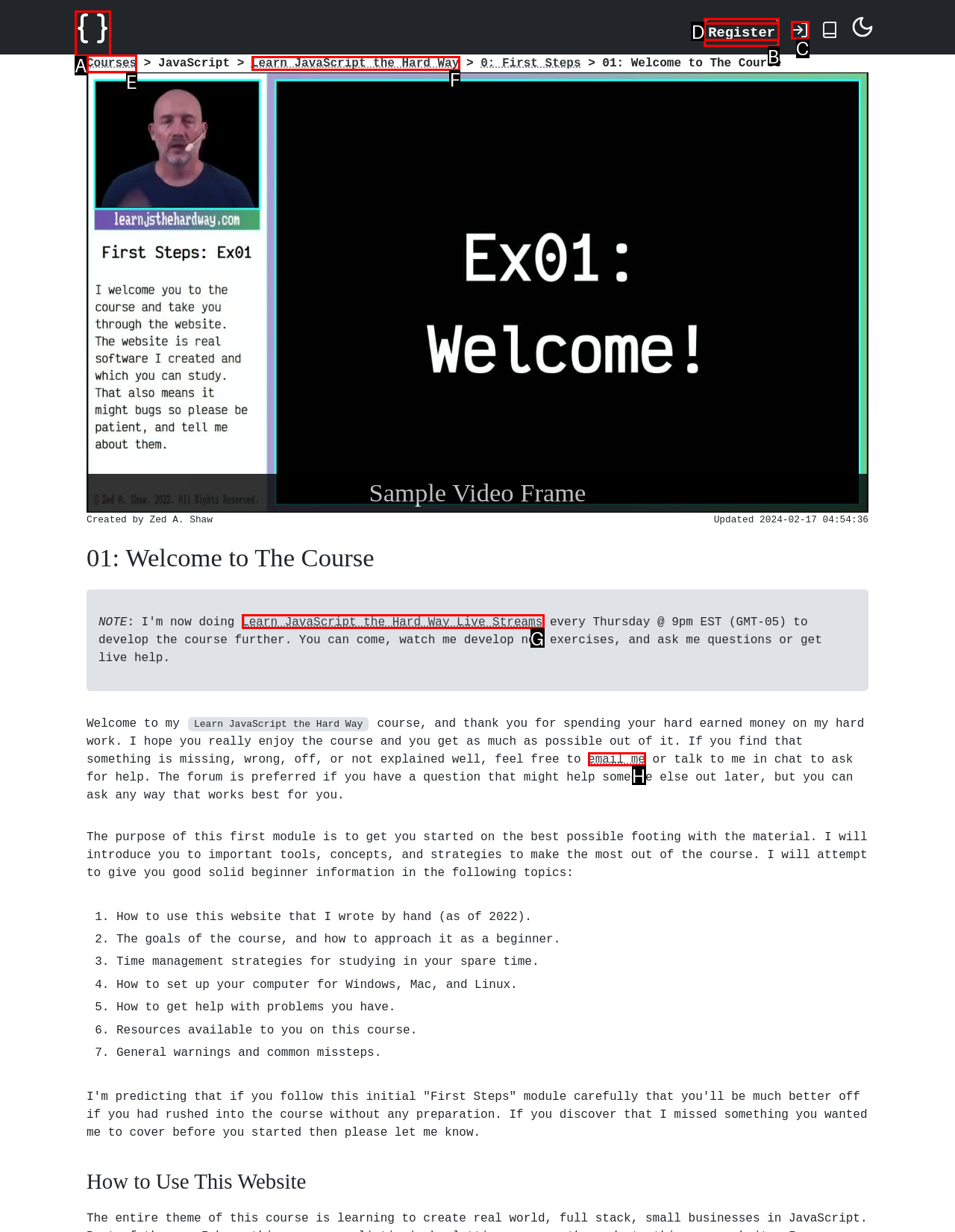Select the HTML element that needs to be clicked to perform the task: Click the email me link. Reply with the letter of the chosen option.

H